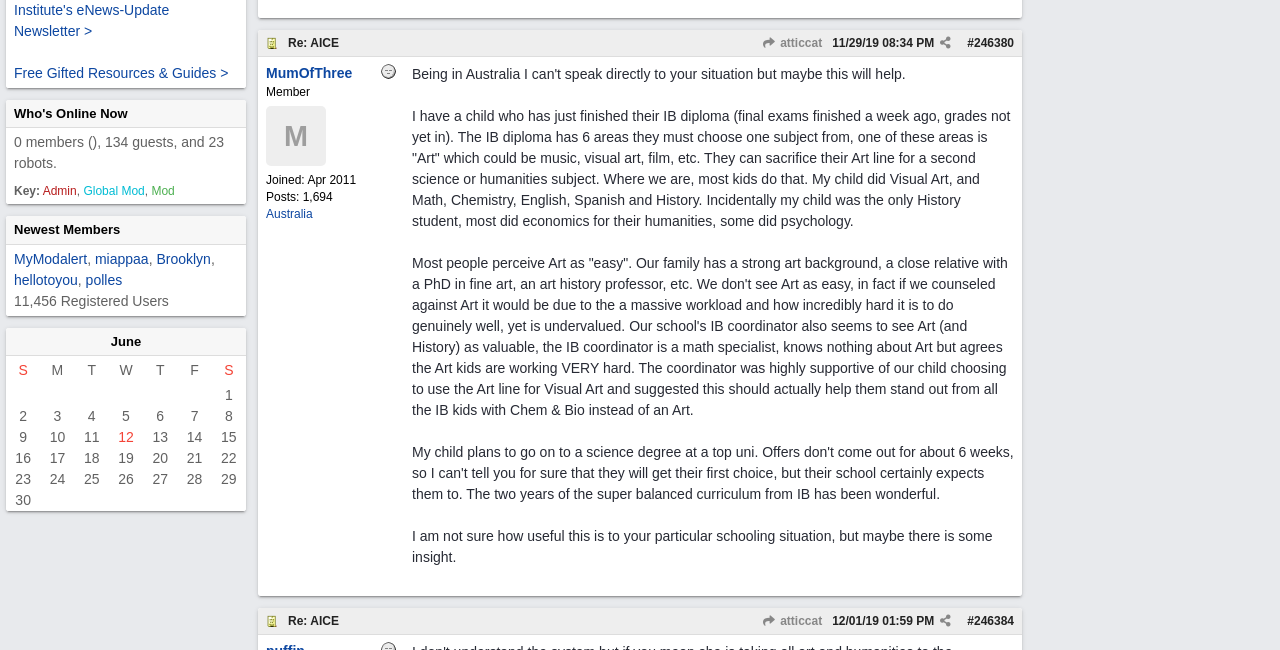Locate and provide the bounding box coordinates for the HTML element that matches this description: "Re: AICE".

[0.225, 0.945, 0.265, 0.966]